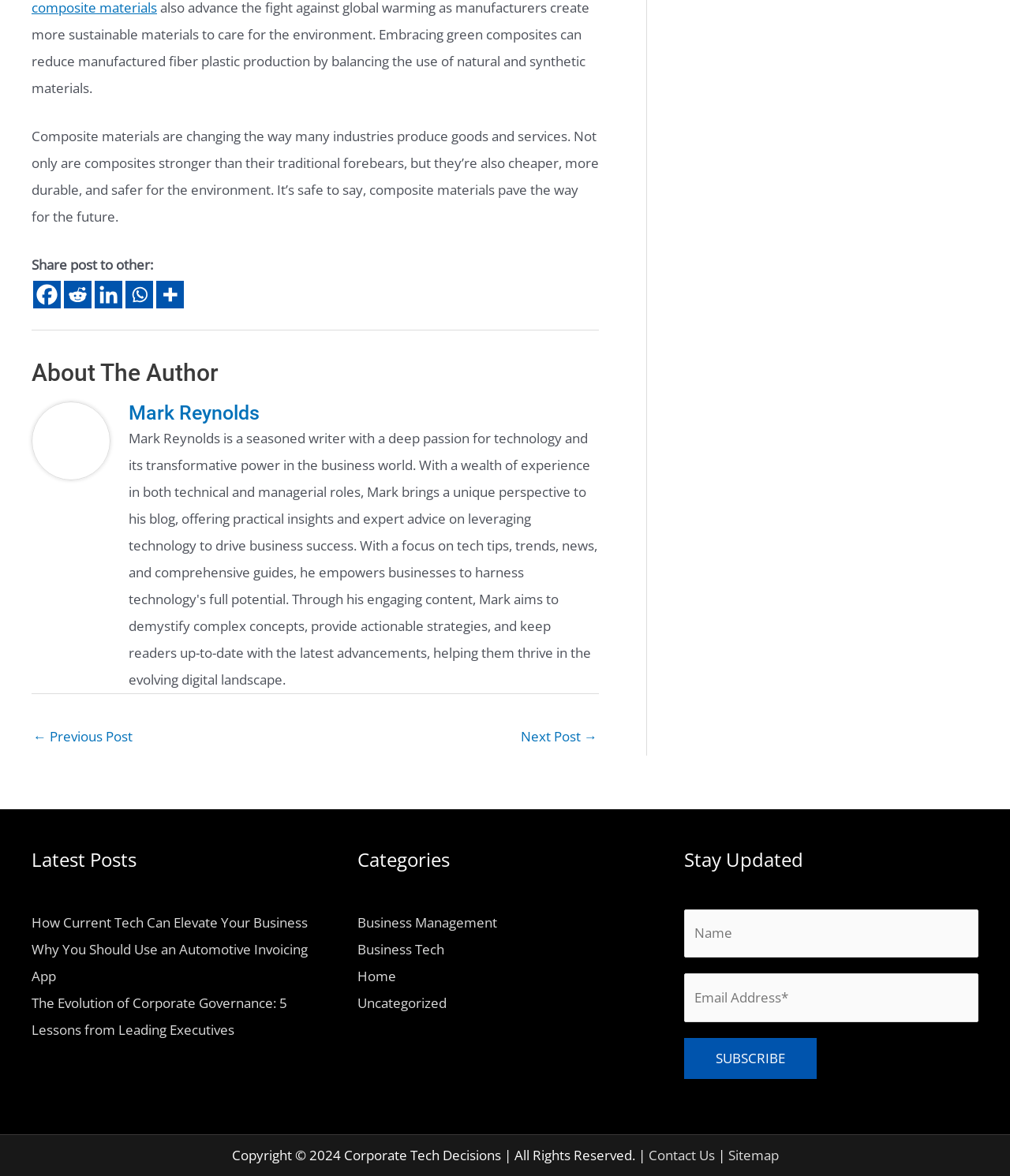Could you locate the bounding box coordinates for the section that should be clicked to accomplish this task: "Search for a keyword".

None